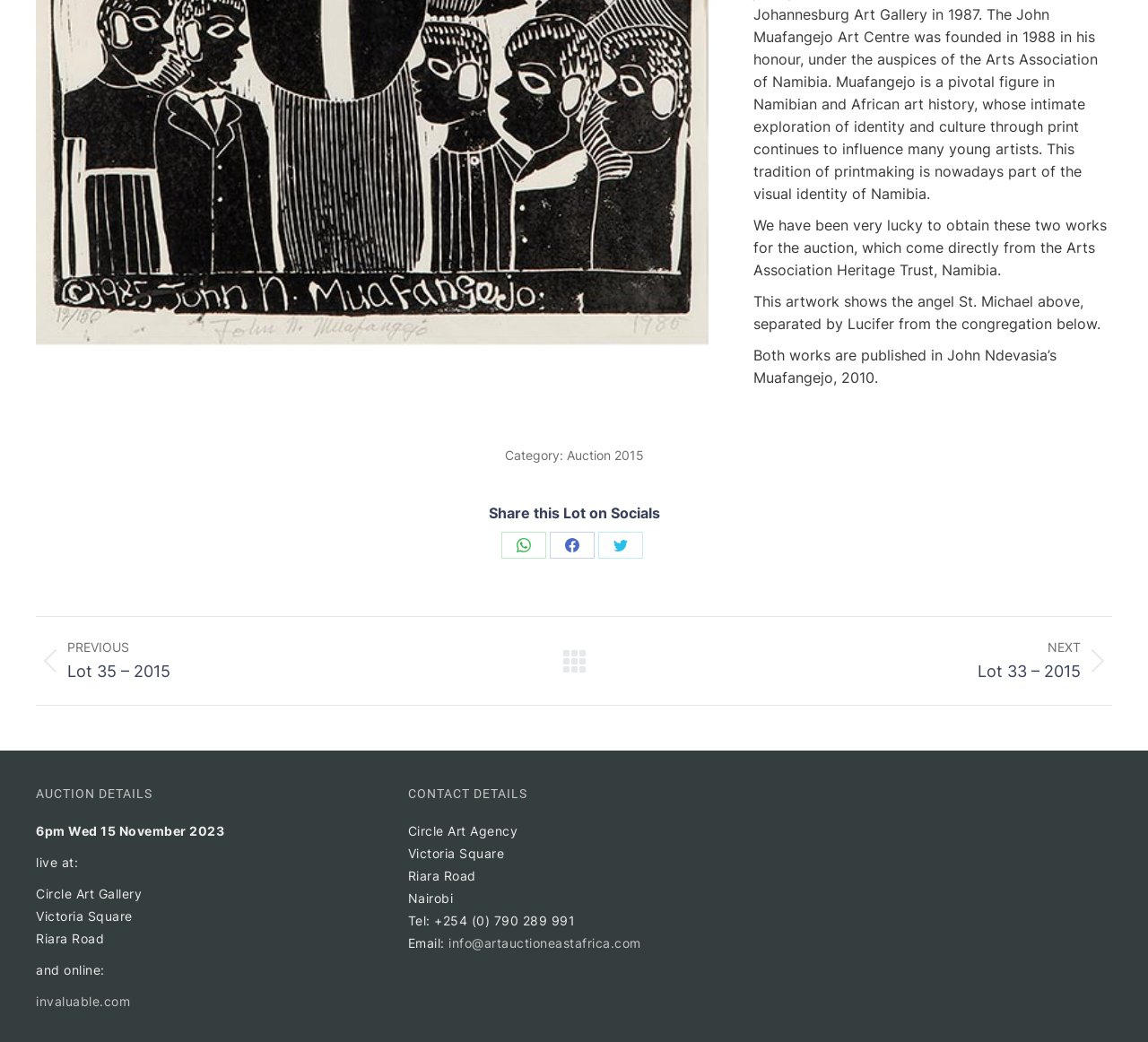Please specify the bounding box coordinates of the clickable region to carry out the following instruction: "Share this Lot on Socials". The coordinates should be four float numbers between 0 and 1, in the format [left, top, right, bottom].

[0.425, 0.484, 0.575, 0.501]